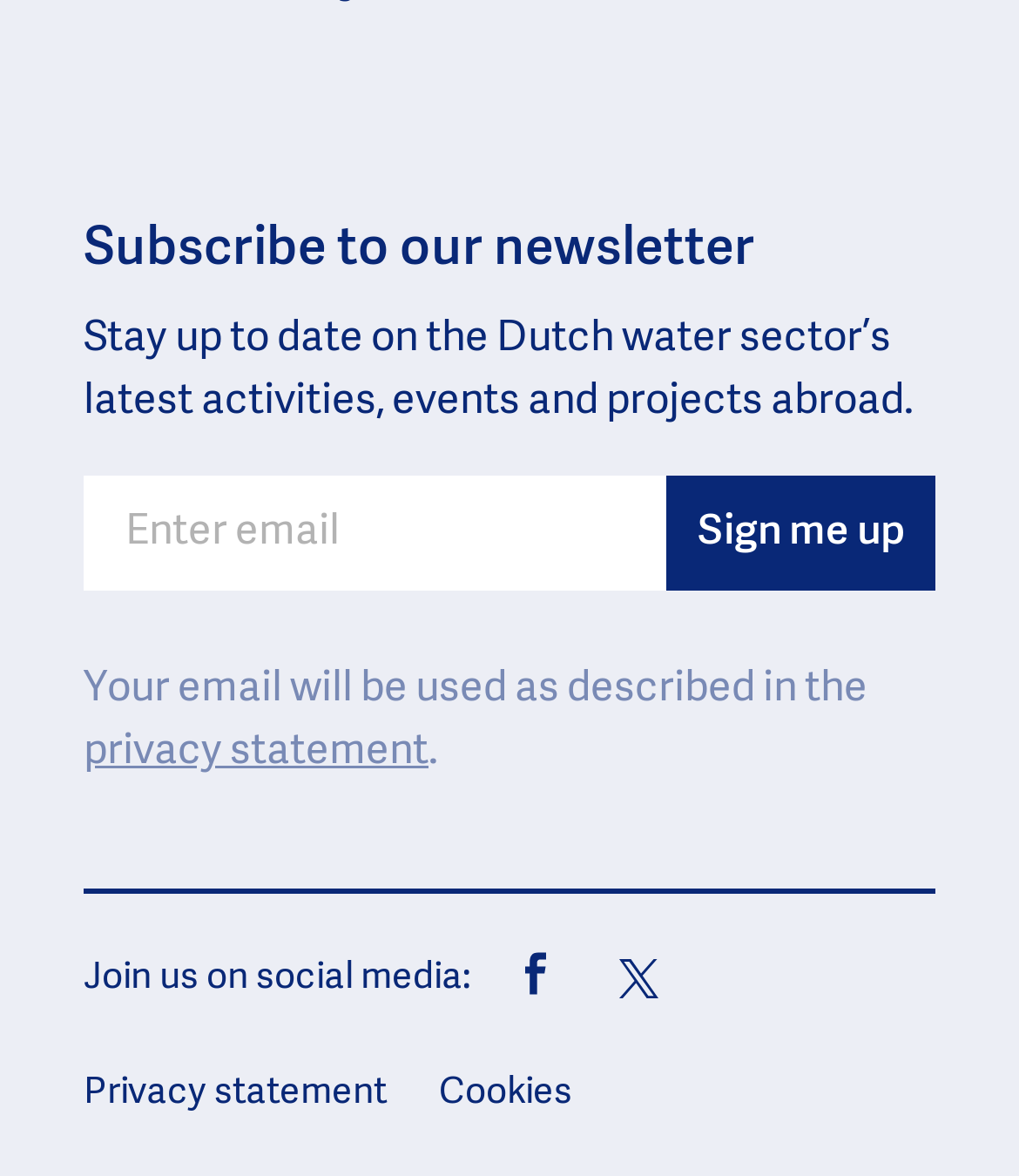Locate the bounding box coordinates of the clickable area to execute the instruction: "Subscribe to newsletter". Provide the coordinates as four float numbers between 0 and 1, represented as [left, top, right, bottom].

[0.654, 0.406, 0.918, 0.503]